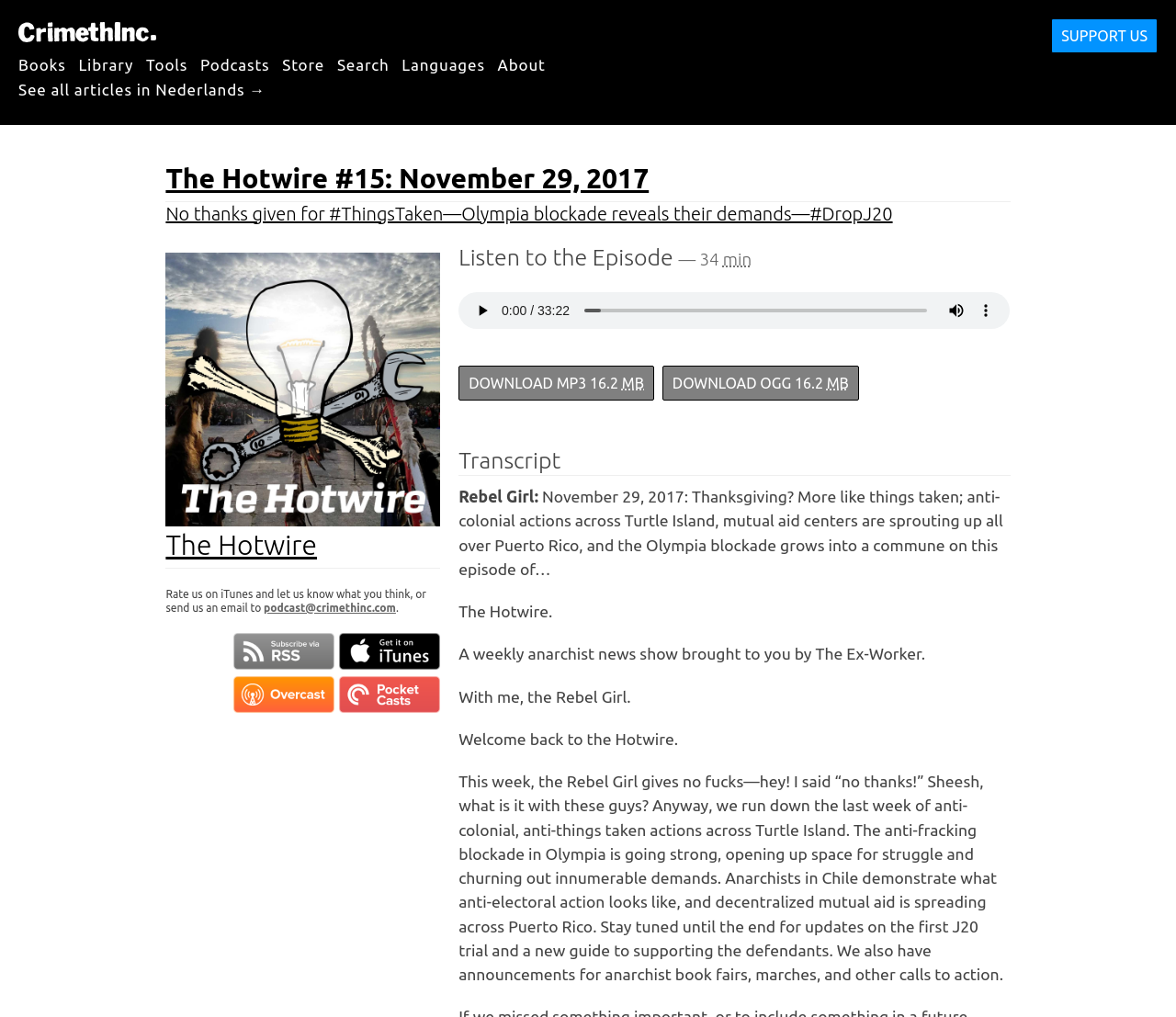Please determine the bounding box coordinates of the area that needs to be clicked to complete this task: 'Subscribe to RSS'. The coordinates must be four float numbers between 0 and 1, formatted as [left, top, right, bottom].

[0.199, 0.622, 0.284, 0.658]